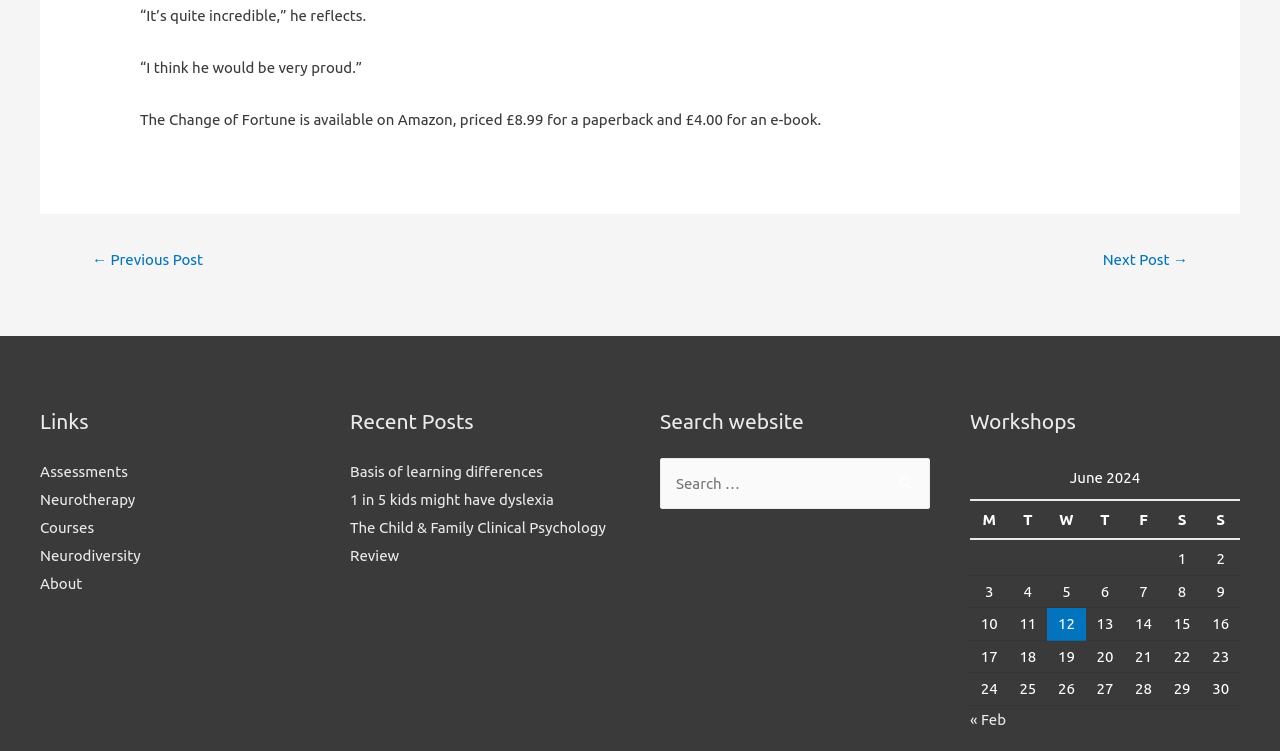Please determine the bounding box coordinates of the section I need to click to accomplish this instruction: "Search for something".

[0.516, 0.61, 0.727, 0.678]